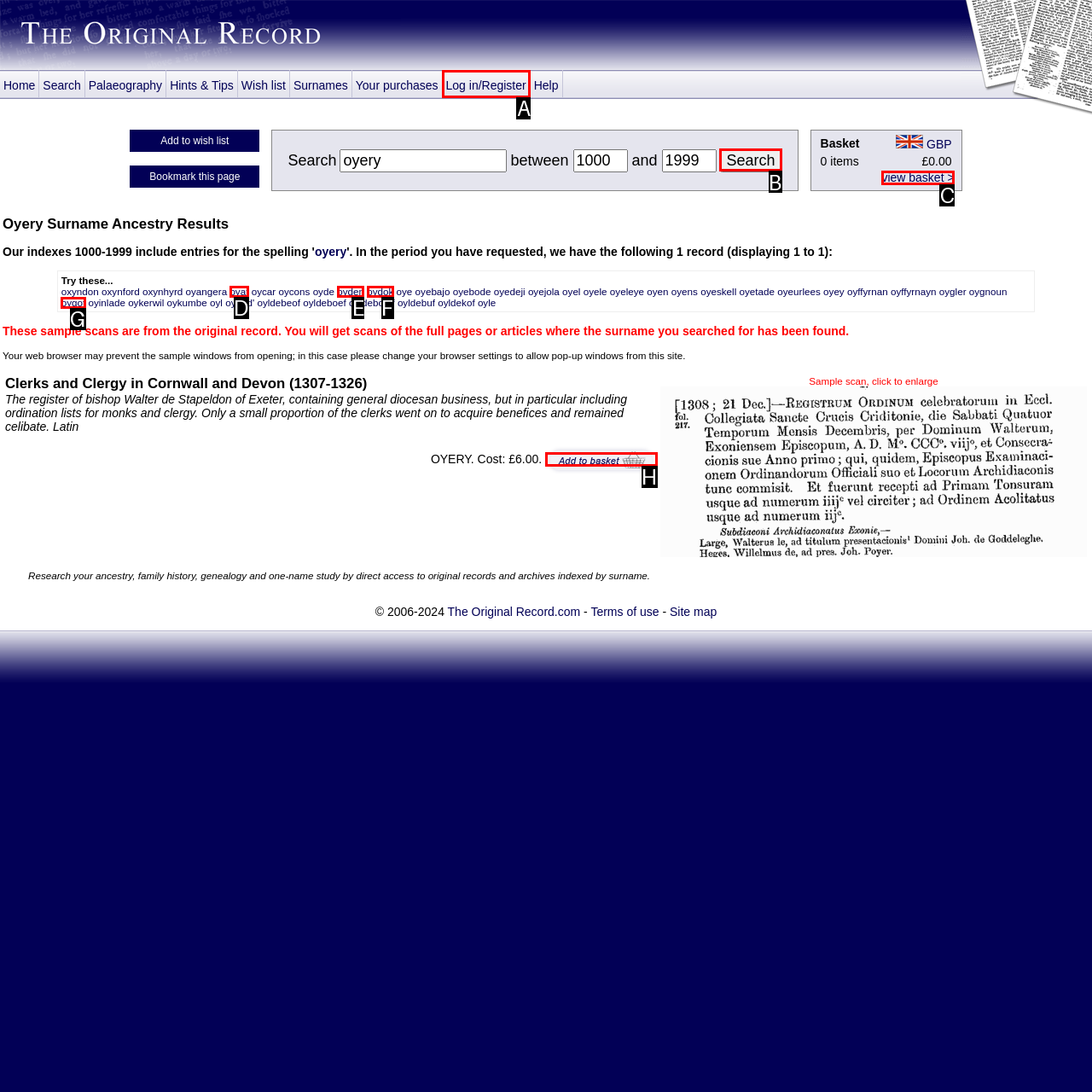To complete the task: Search for oyery between 1000 and 1999, which option should I click? Answer with the appropriate letter from the provided choices.

B